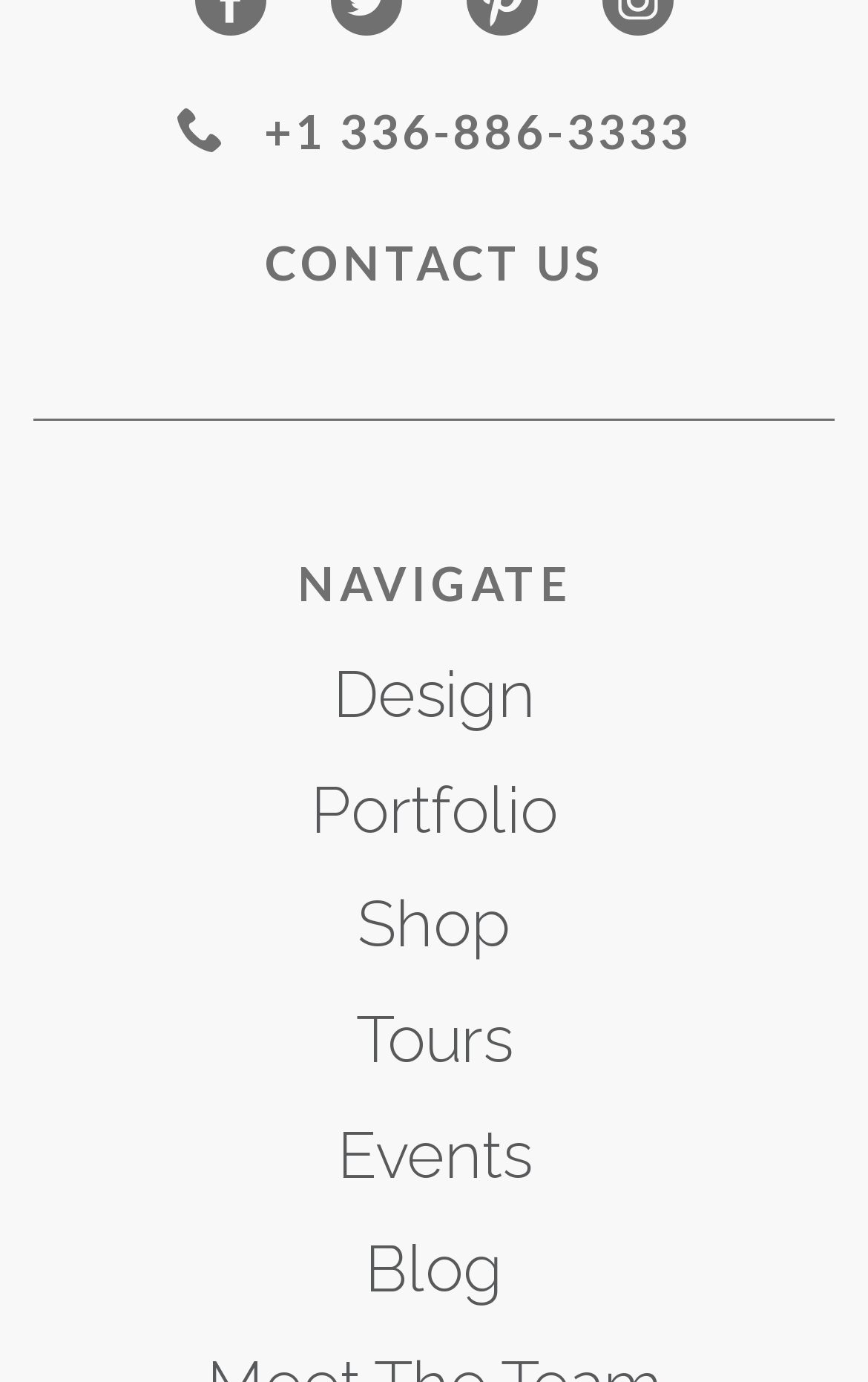What is the last link on the webpage?
Look at the image and respond with a one-word or short-phrase answer.

Blog